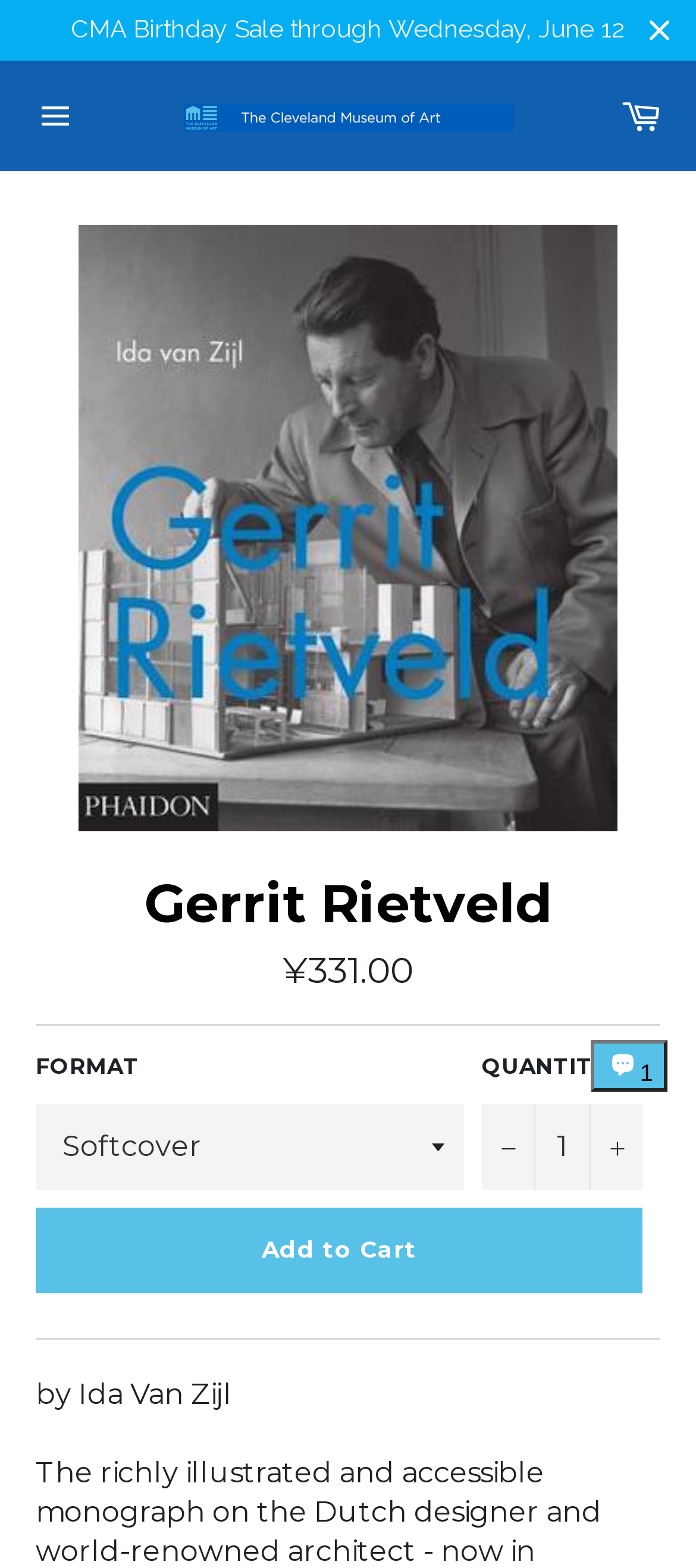What can be done with the button 'Add to Cart'?
Based on the image, answer the question in a detailed manner.

I found the answer by looking at the button element with the text 'Add to Cart', which is located below the book information and quantity controls, indicating that it is used to add the book to the cart.